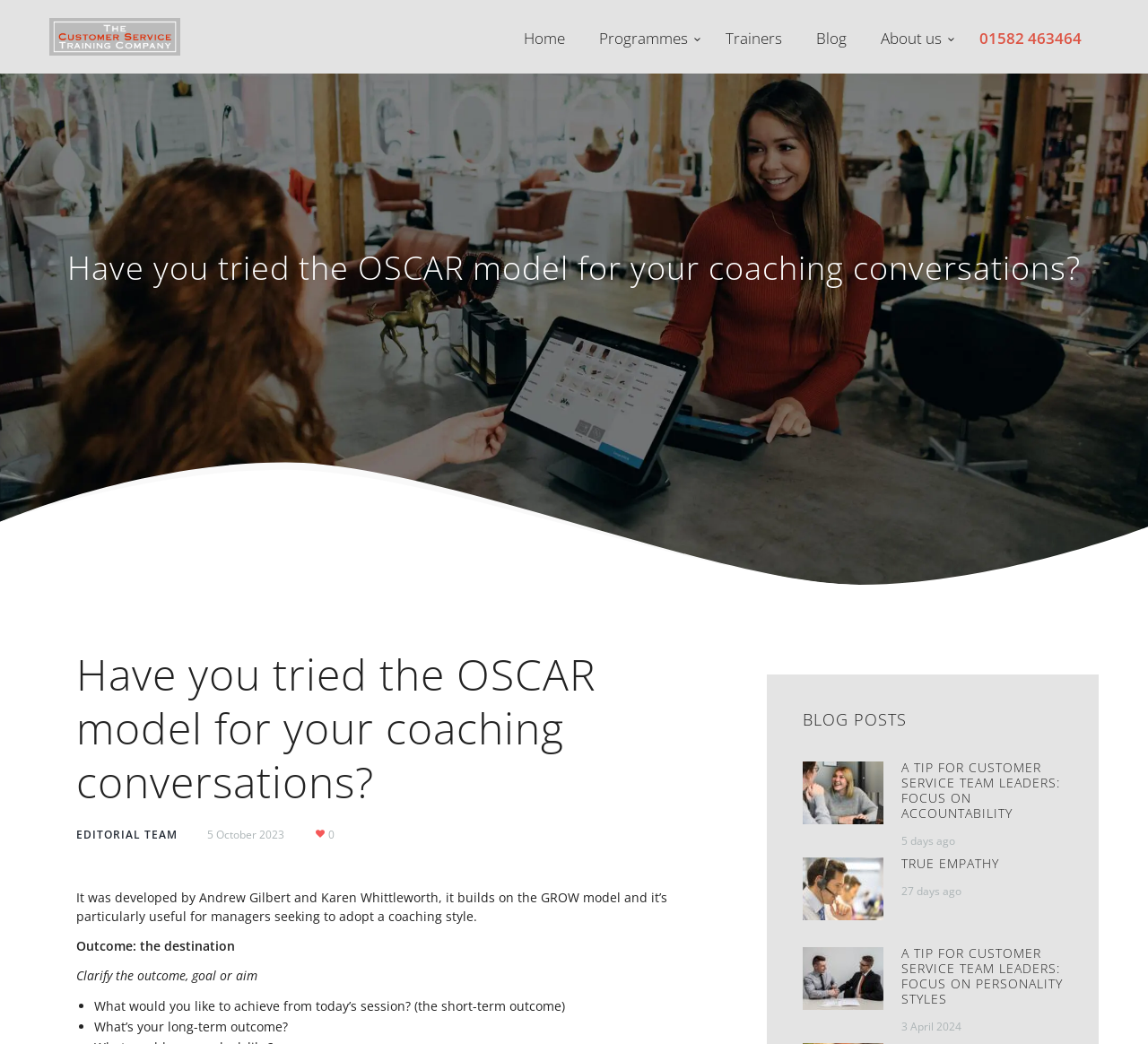Find the bounding box coordinates of the clickable area that will achieve the following instruction: "Call the phone number".

[0.838, 0.027, 0.957, 0.04]